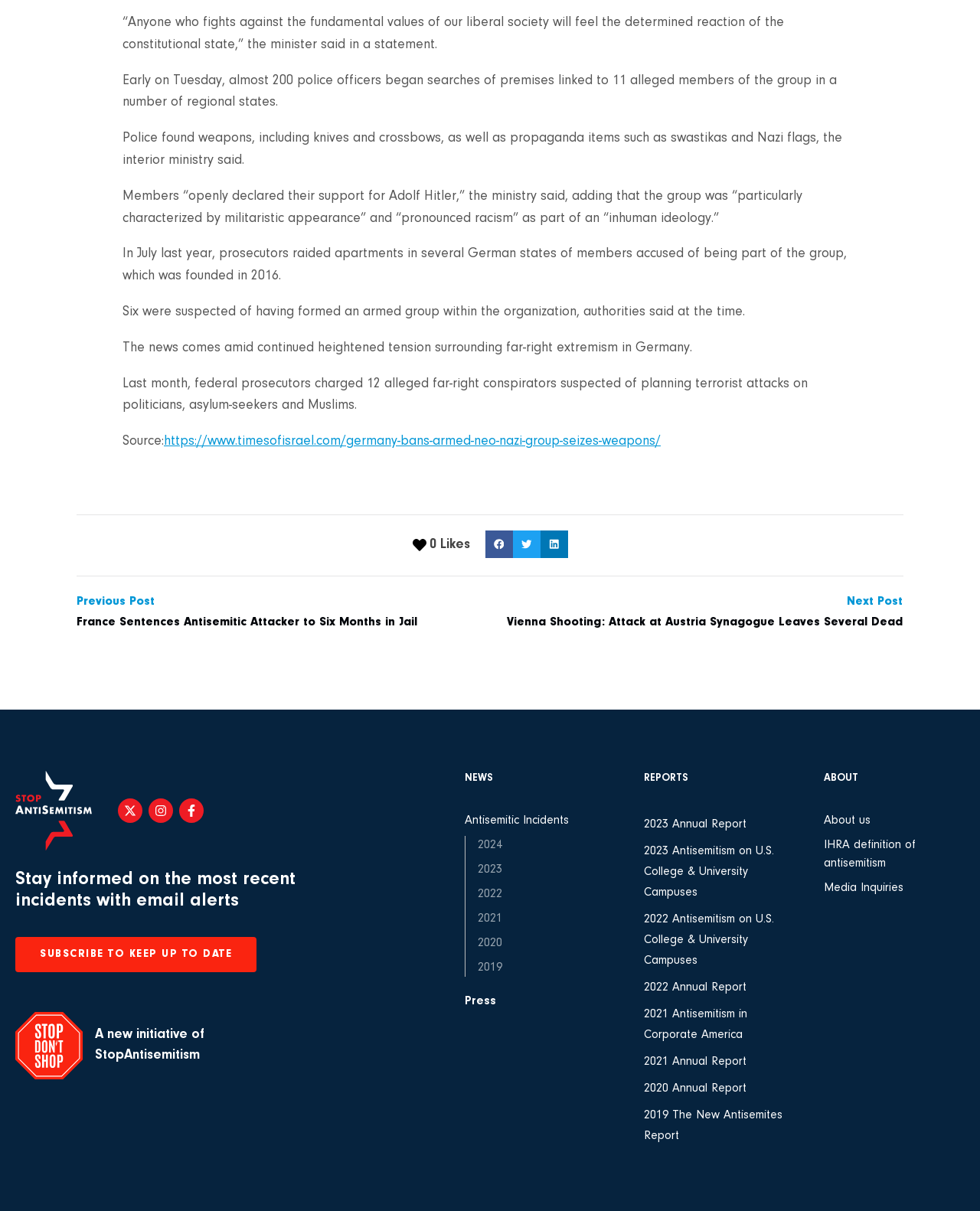Determine the bounding box coordinates of the region that needs to be clicked to achieve the task: "Share on facebook".

[0.495, 0.438, 0.523, 0.461]